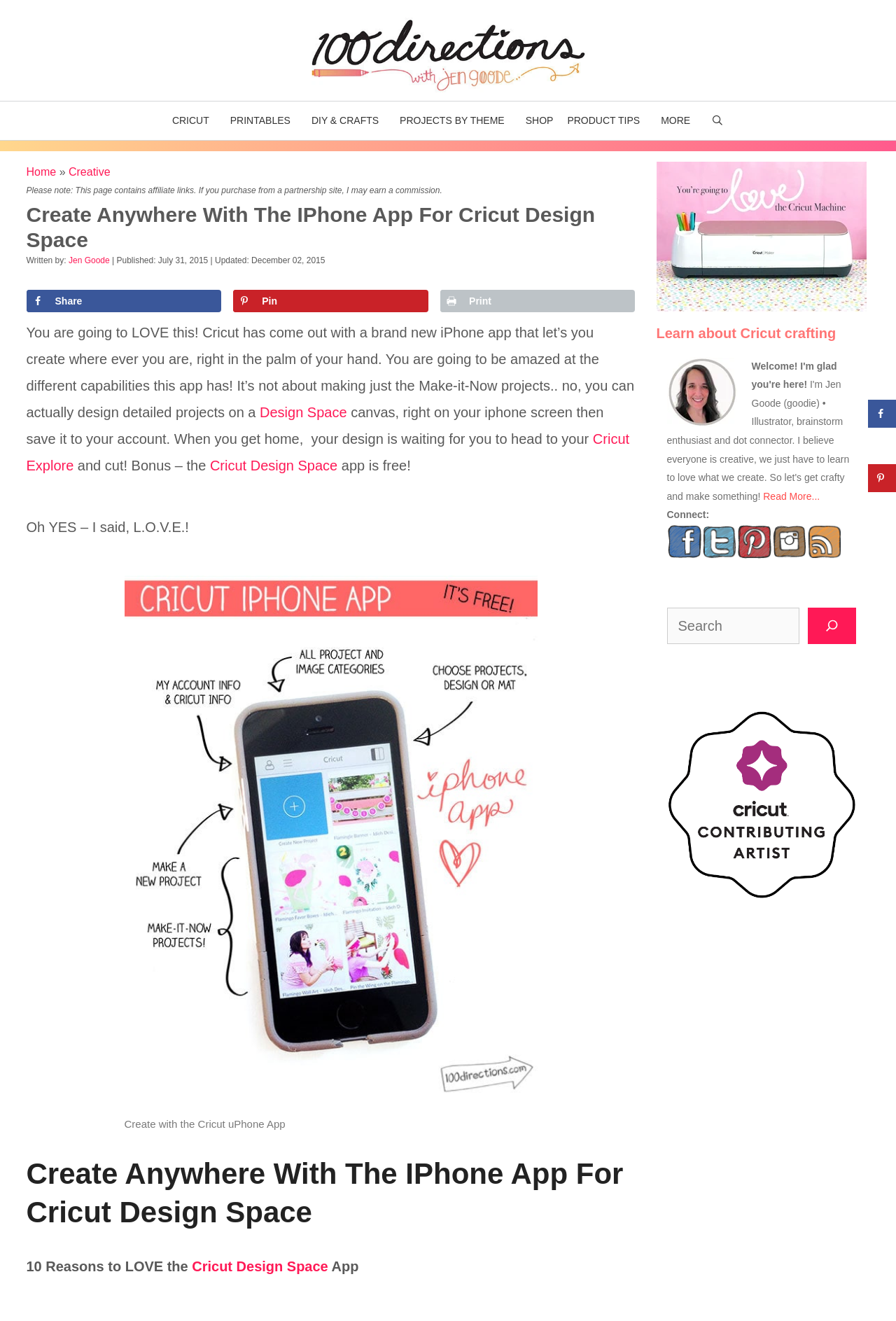Pinpoint the bounding box coordinates of the clickable area needed to execute the instruction: "Share on Facebook". The coordinates should be specified as four float numbers between 0 and 1, i.e., [left, top, right, bottom].

[0.029, 0.219, 0.247, 0.236]